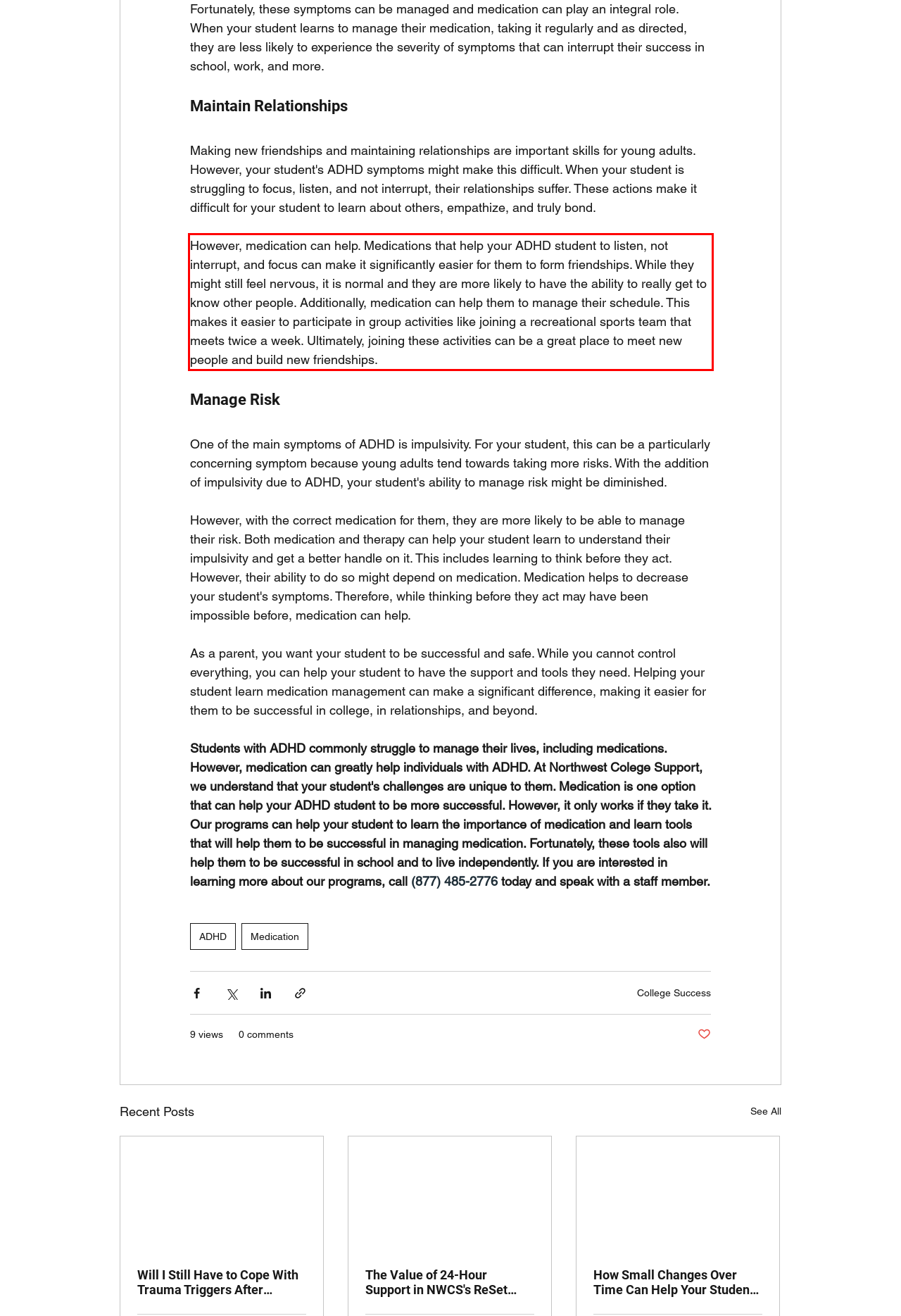Examine the screenshot of the webpage, locate the red bounding box, and generate the text contained within it.

However, medication can help. Medications that help your ADHD student to listen, not interrupt, and focus can make it significantly easier for them to form friendships. While they might still feel nervous, it is normal and they are more likely to have the ability to really get to know other people. Additionally, medication can help them to manage their schedule. This makes it easier to participate in group activities like joining a recreational sports team that meets twice a week. Ultimately, joining these activities can be a great place to meet new people and build new friendships.